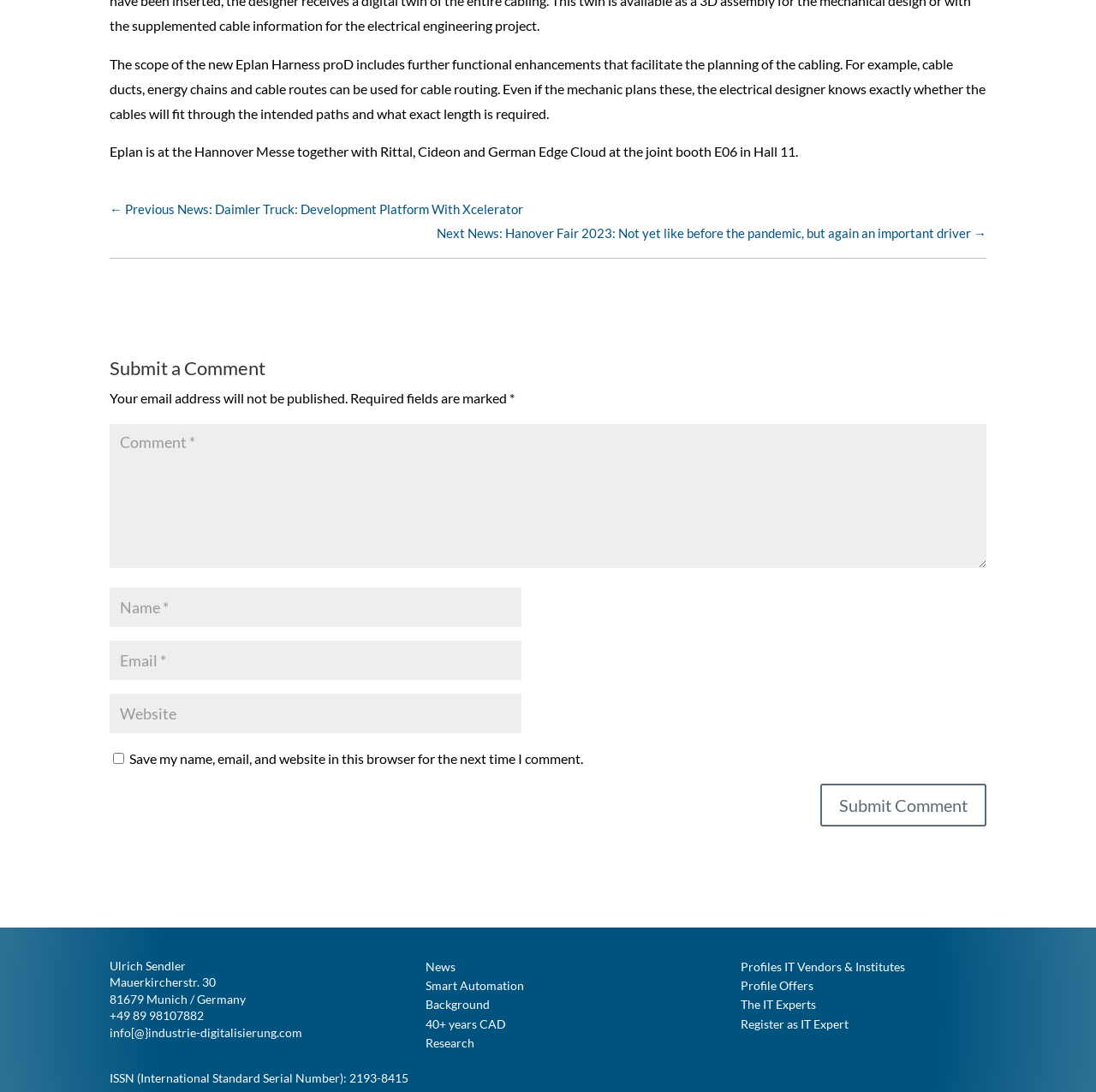Use a single word or phrase to answer the question:
What is the address of the company?

Mauerkircherstr. 30, 81679 Munich / Germany